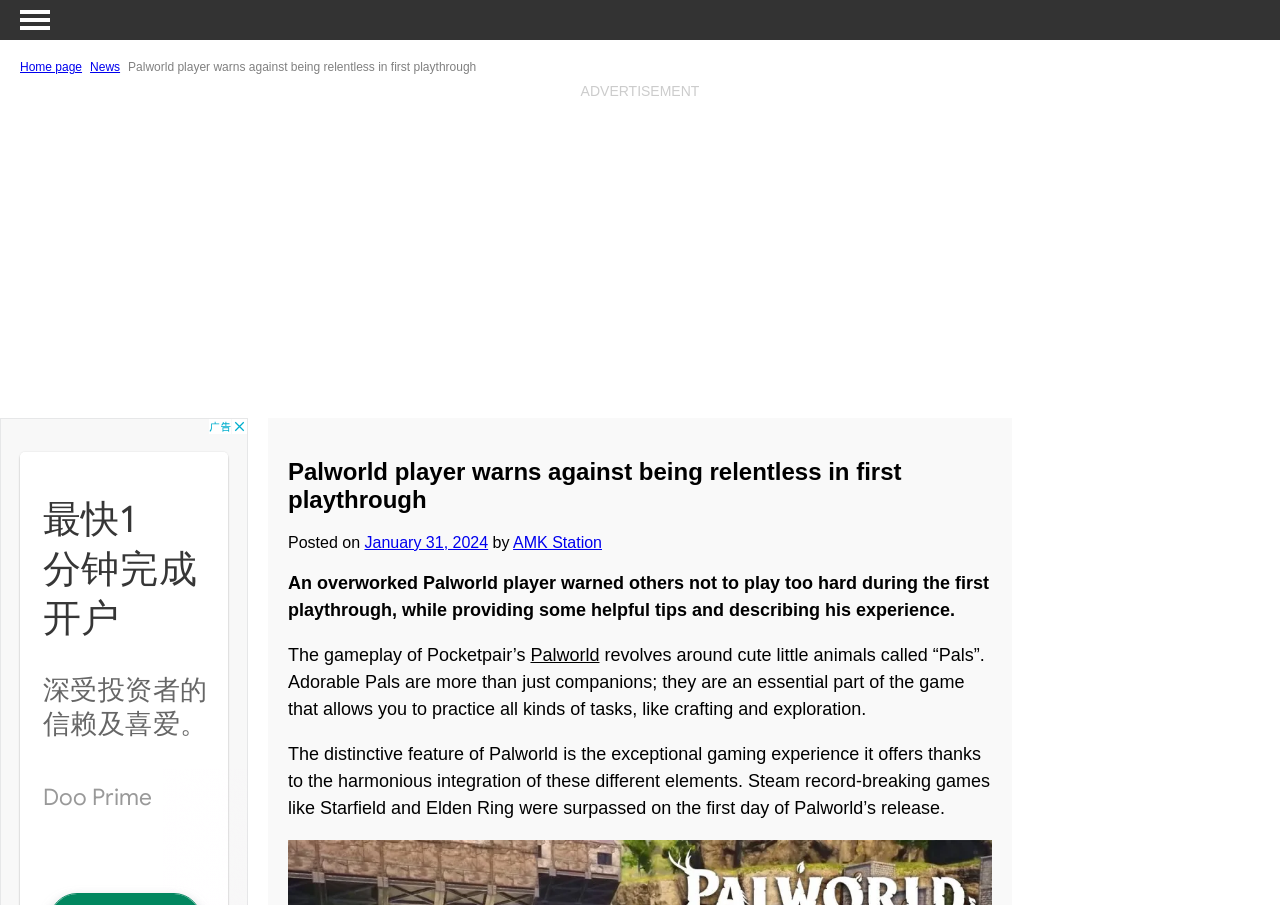Give a one-word or phrase response to the following question: What are the cute little animals called in Palworld?

Pals